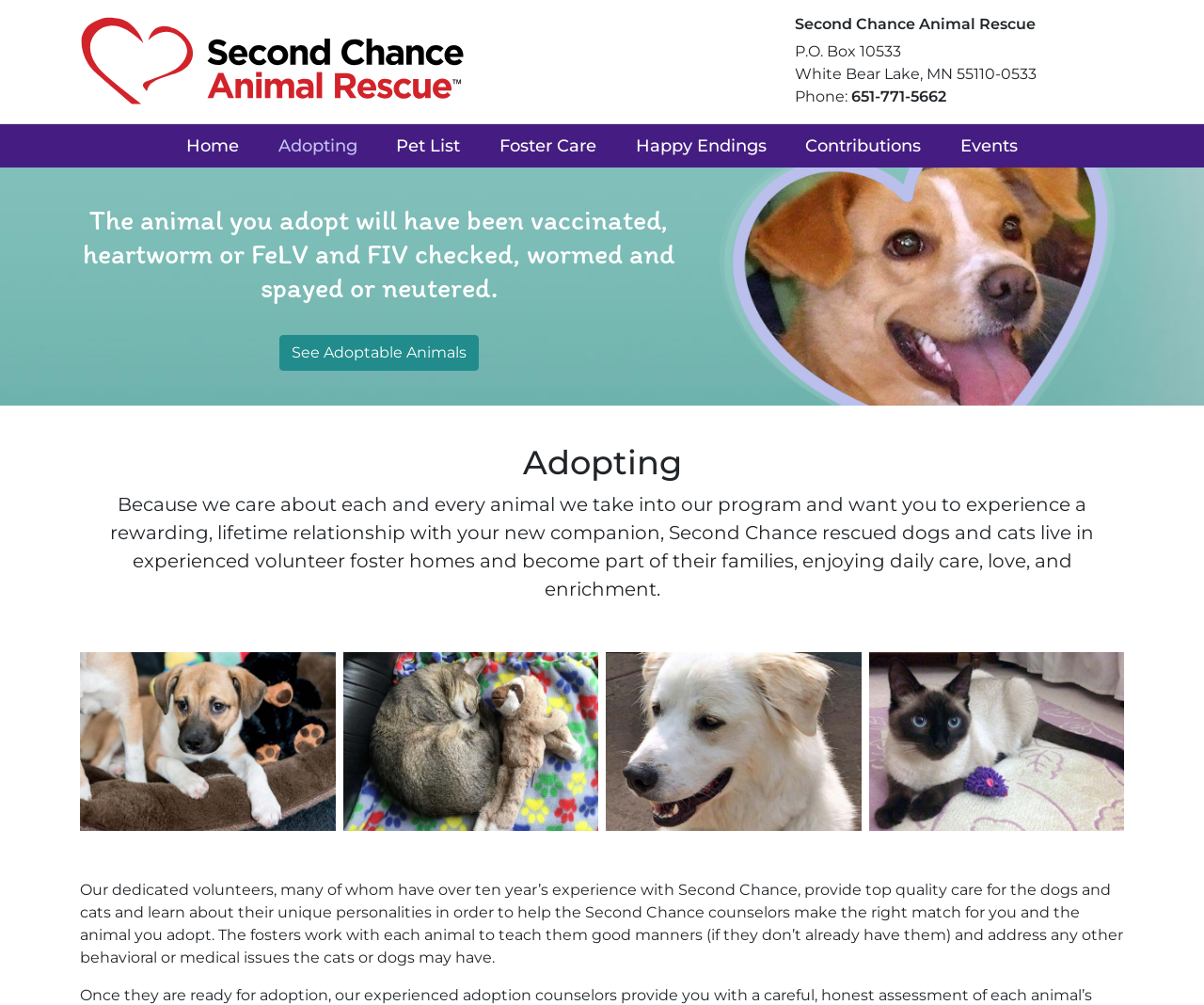Locate and provide the bounding box coordinates for the HTML element that matches this description: "Foster Care".

[0.399, 0.125, 0.512, 0.166]